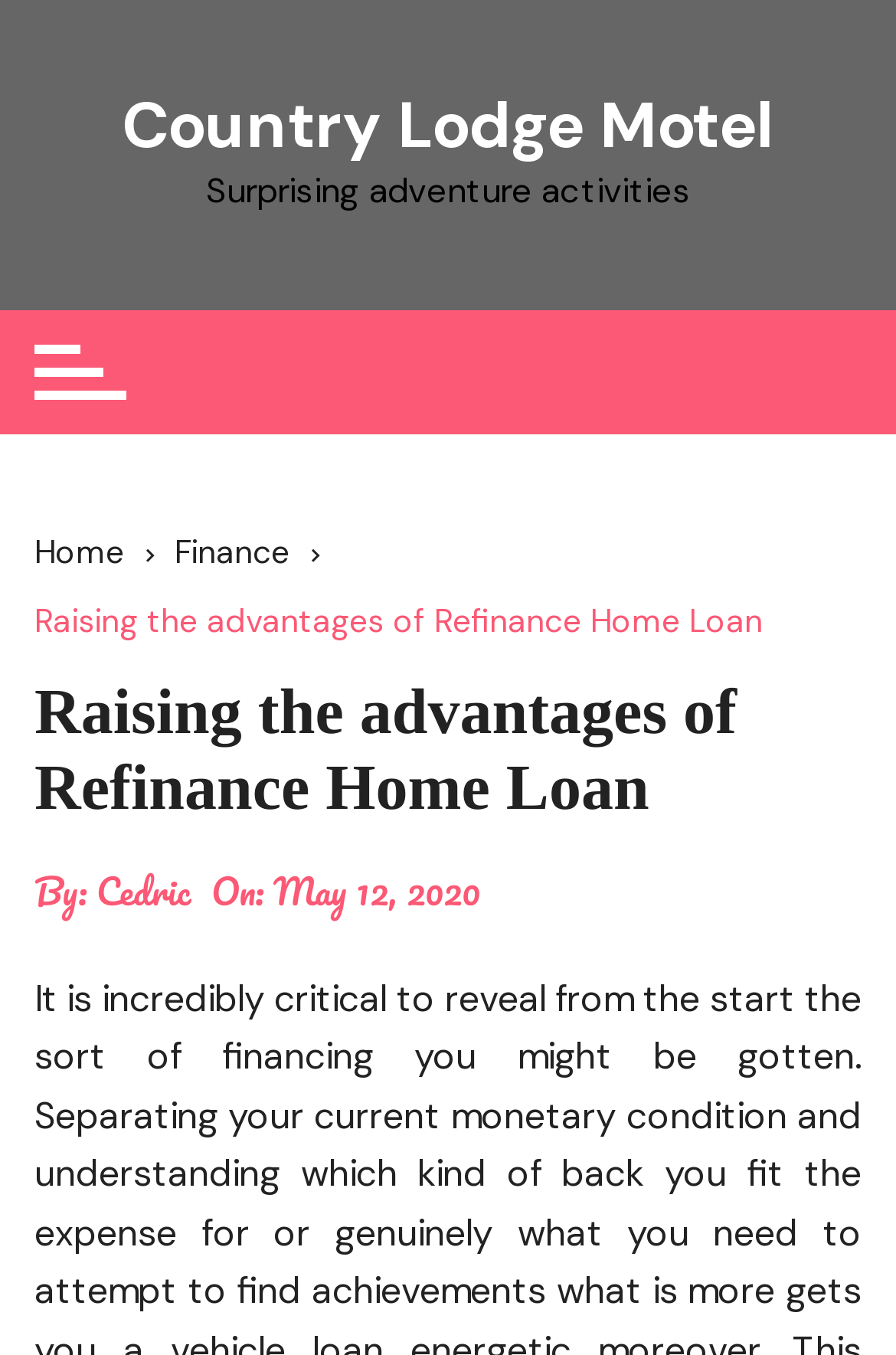Please provide a brief answer to the question using only one word or phrase: 
Who is the author of the article?

Cedric